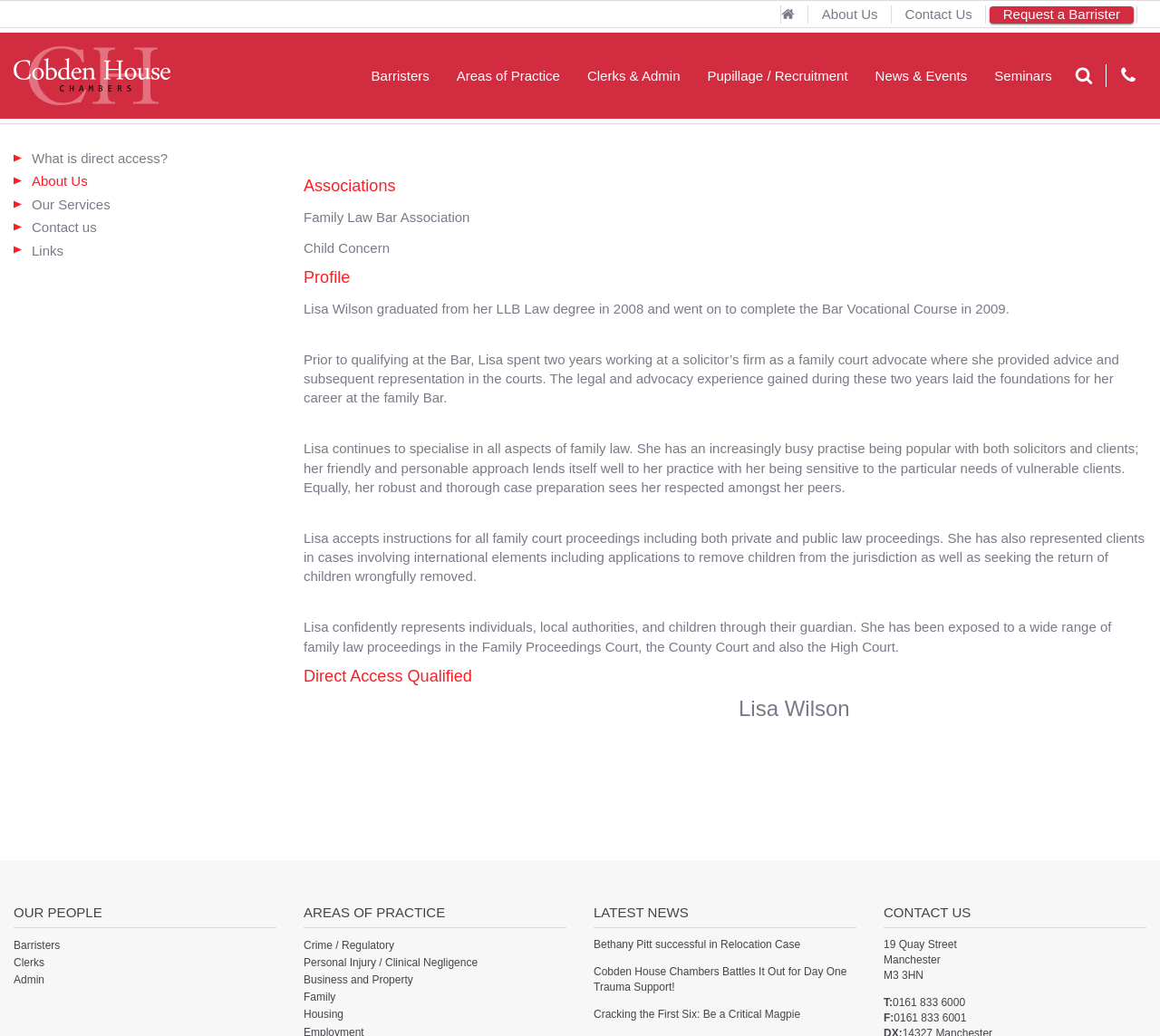Locate the bounding box coordinates of the clickable region to complete the following instruction: "Click on the 'What is direct access?' link."

[0.012, 0.142, 0.238, 0.164]